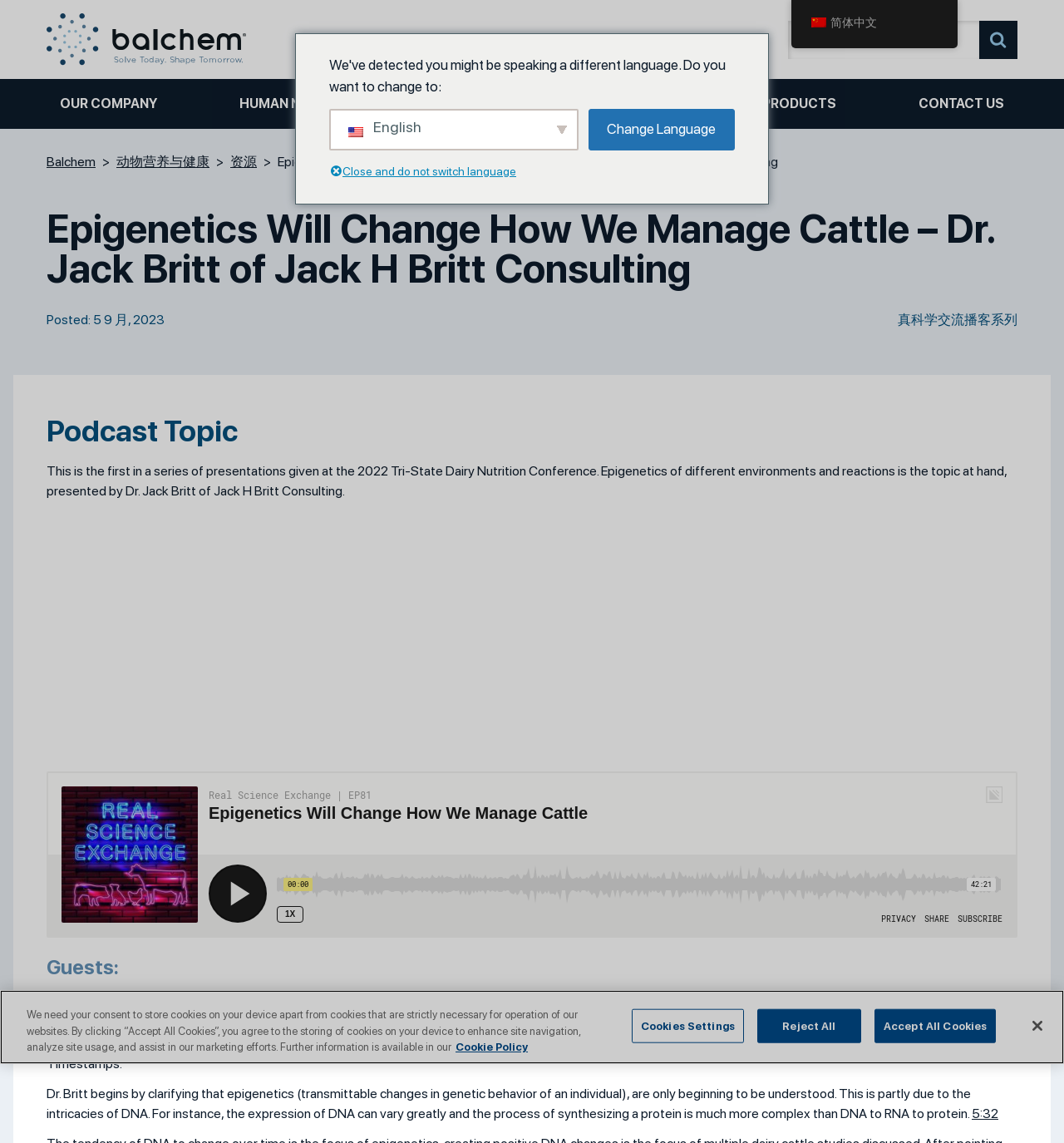What is the title of this podcast series?
Provide an in-depth and detailed explanation in response to the question.

The webpage mentions 'Real Science Exchange: Epigenetics Will Change How We Manage Cattle' as the title of the podcast, and '真科学交流播客系列' as the link text, which translates to 'Real Science Exchange Podcast Series'.